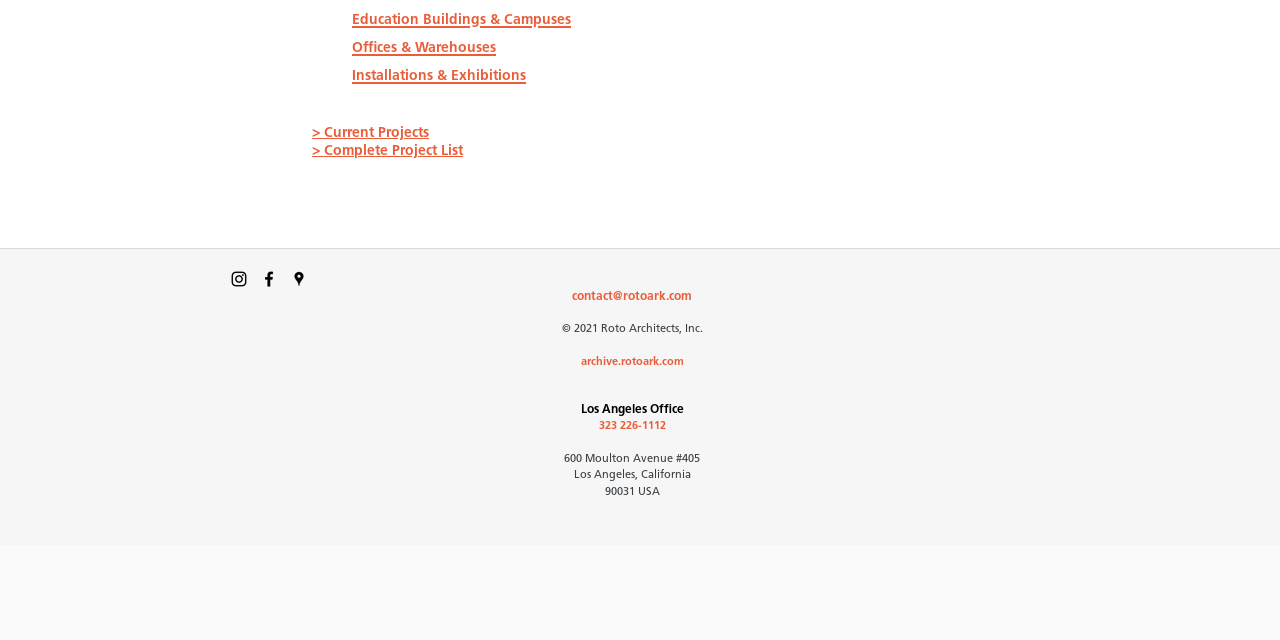Show the bounding box coordinates for the HTML element described as: "> Current Projects".

[0.244, 0.197, 0.335, 0.22]